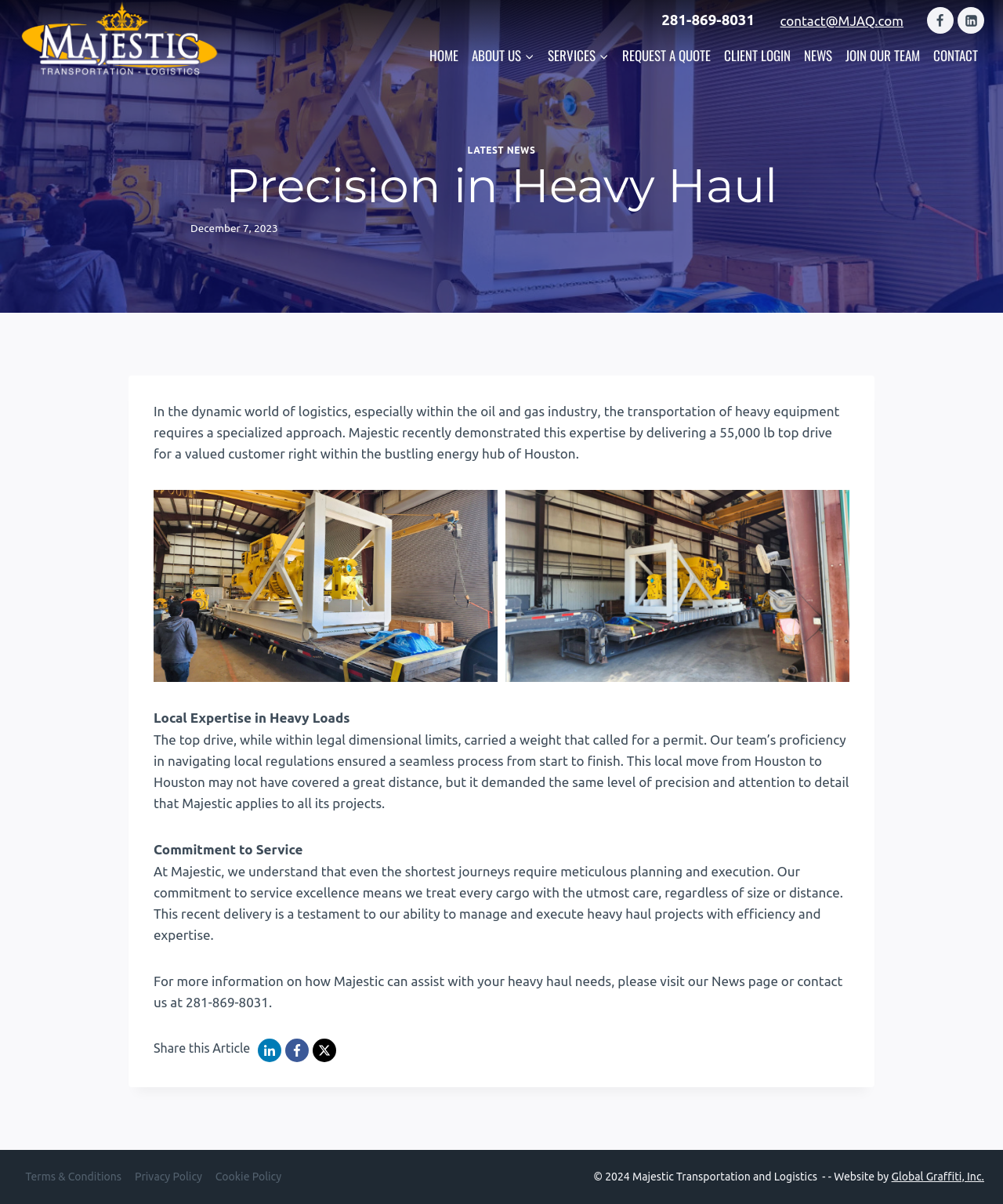Can you show the bounding box coordinates of the region to click on to complete the task described in the instruction: "Contact Majestic Transportation and Logistics via phone"?

[0.642, 0.0, 0.77, 0.034]